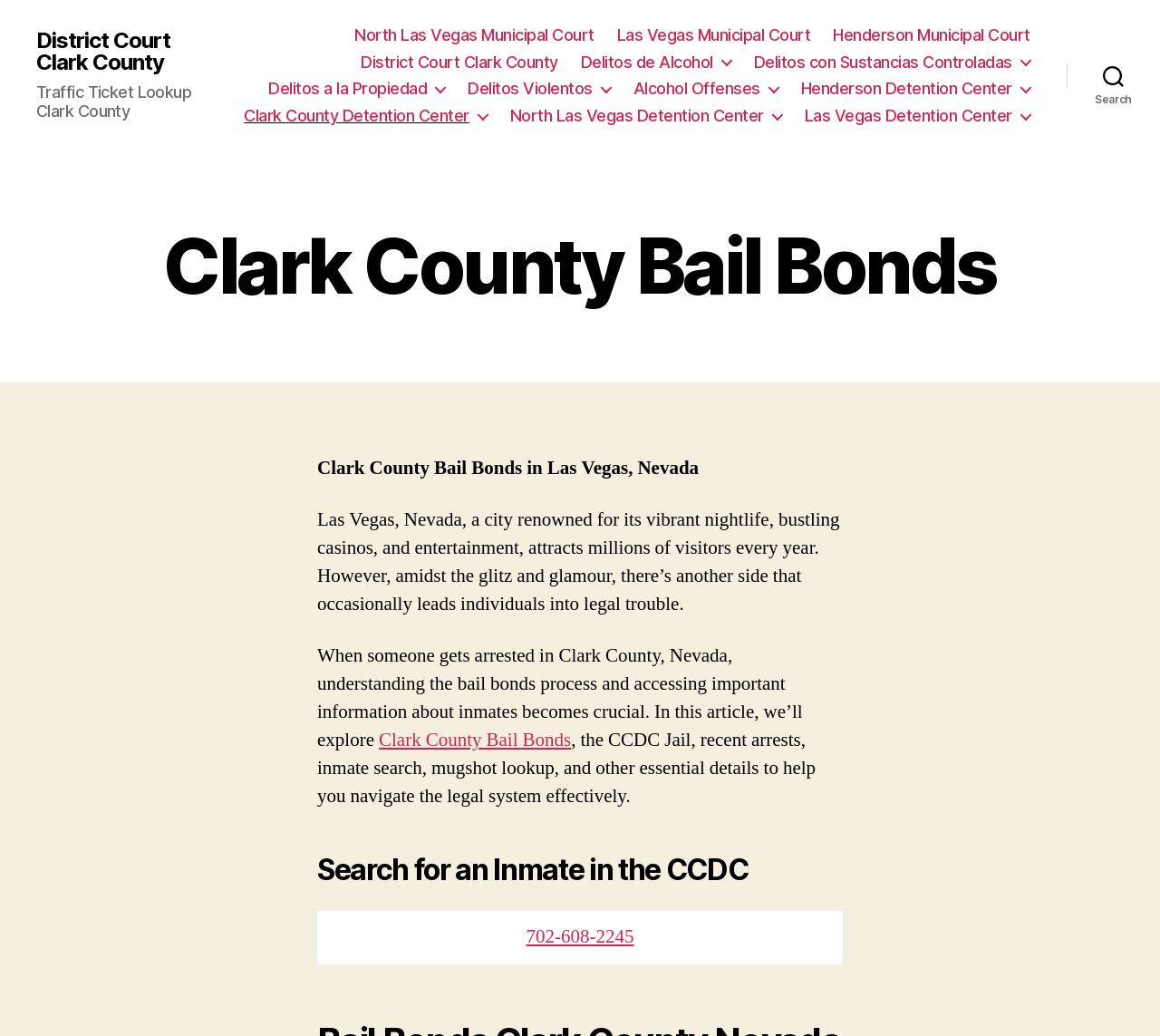Identify the bounding box of the UI element described as follows: "North Las Vegas Municipal Court". Provide the coordinates as four float numbers in the range of 0 to 1 [left, top, right, bottom].

[0.306, 0.024, 0.512, 0.043]